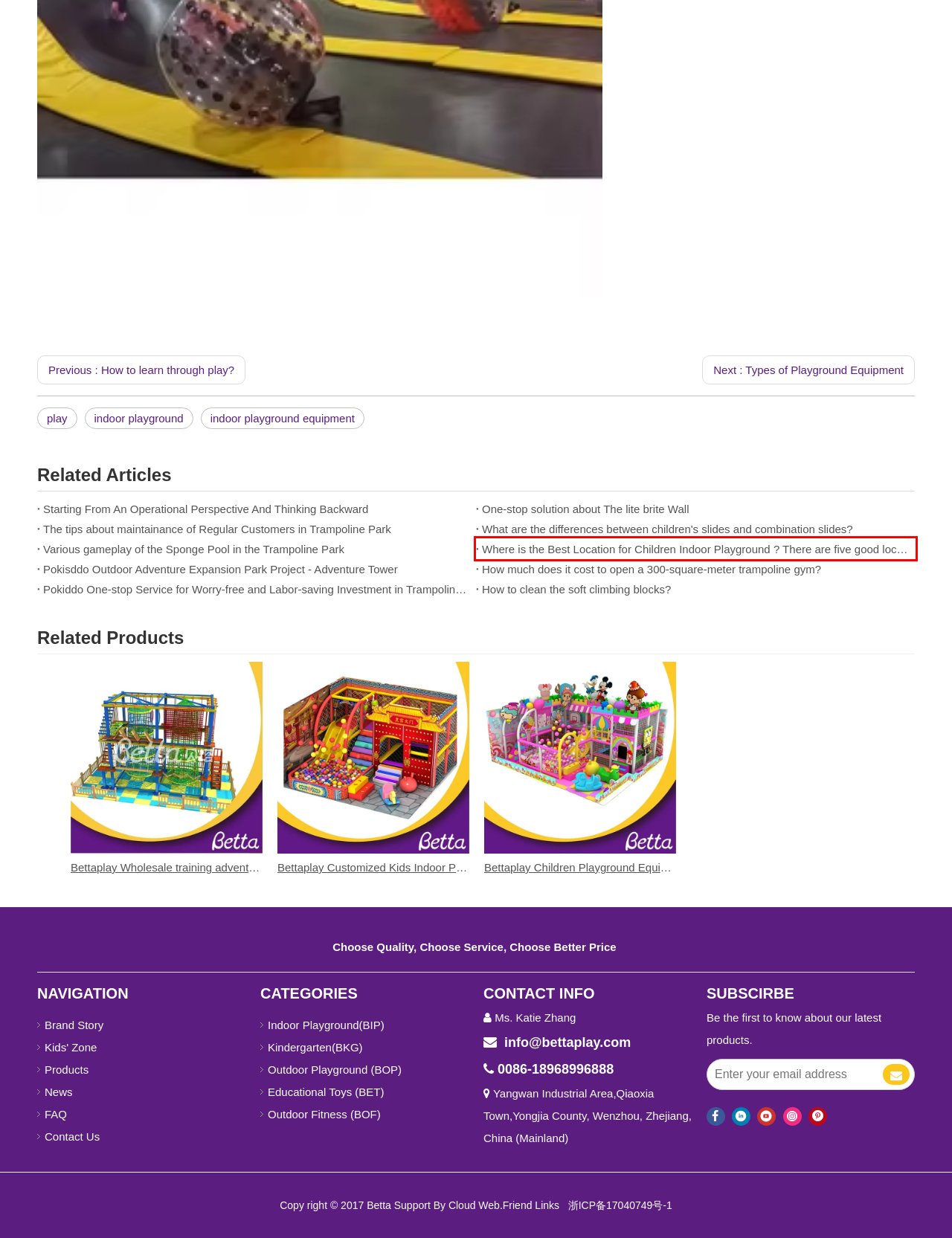Using OCR, extract the text content found within the red bounding box in the given webpage screenshot.

Where is the Best Location for Children Indoor Playground ? There are five good locations for children indoor playground: 1.The bustling area of the commercial center In this commercial center, down